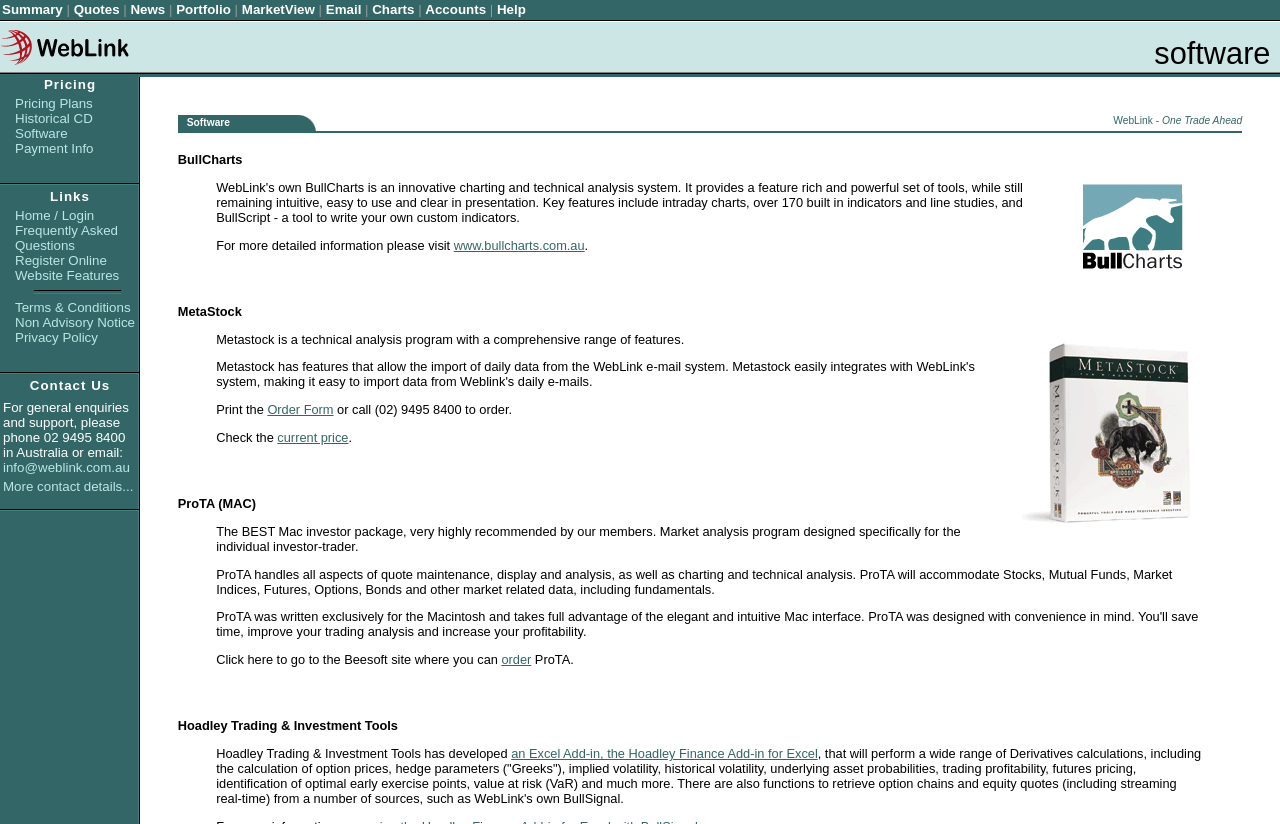Please specify the bounding box coordinates of the clickable region necessary for completing the following instruction: "Access the Portfolio page". The coordinates must consist of four float numbers between 0 and 1, i.e., [left, top, right, bottom].

[0.138, 0.002, 0.18, 0.021]